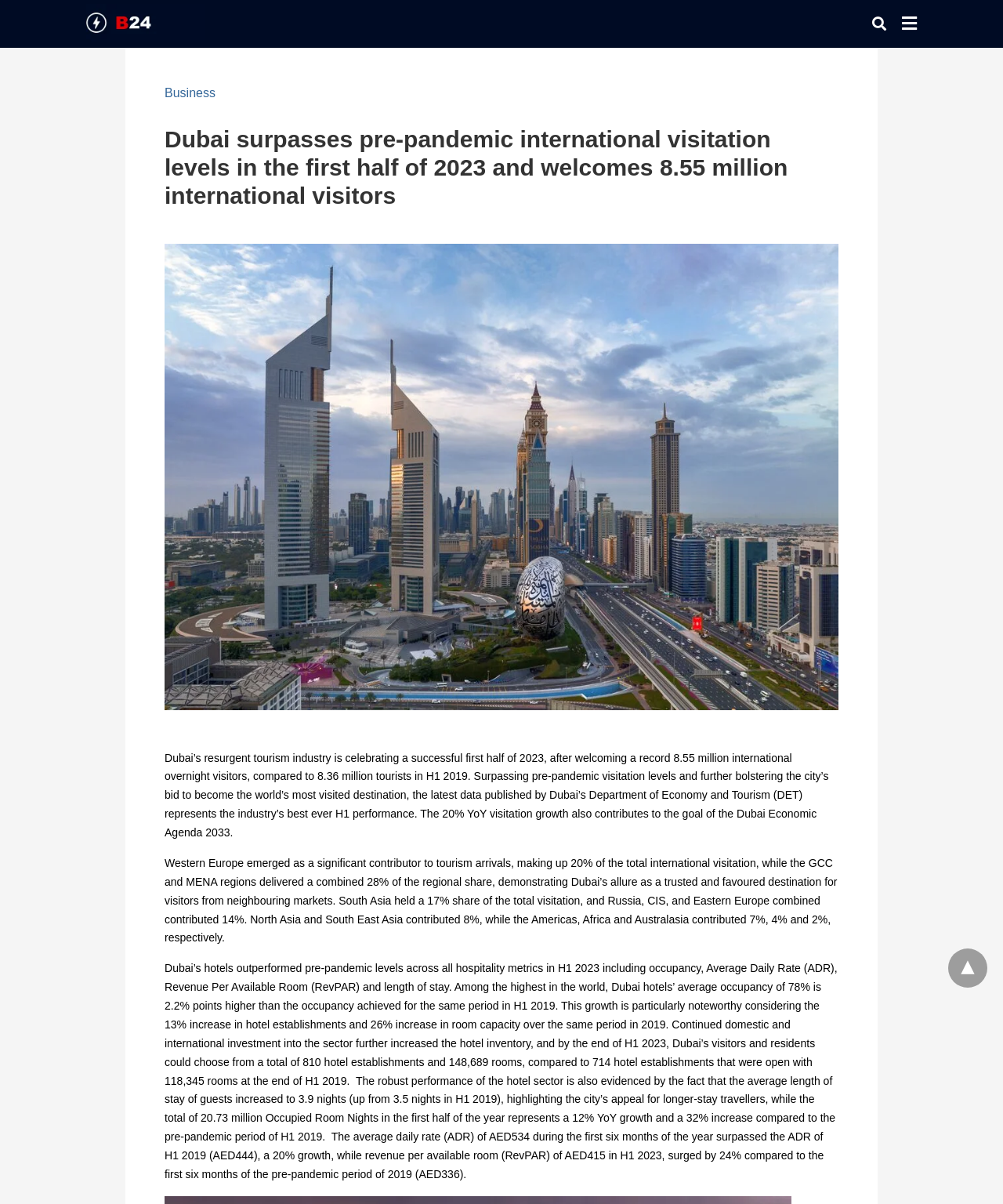Carefully examine the image and provide an in-depth answer to the question: What is the average daily rate of hotels in Dubai in the first half of 2023?

The answer can be found in the StaticText element with the text 'The average daily rate (ADR) of AED534 during the first six months of the year surpassed the AED444...'. The average daily rate AED534 is mentioned in this text as the average daily rate of hotels in Dubai in the first half of 2023.